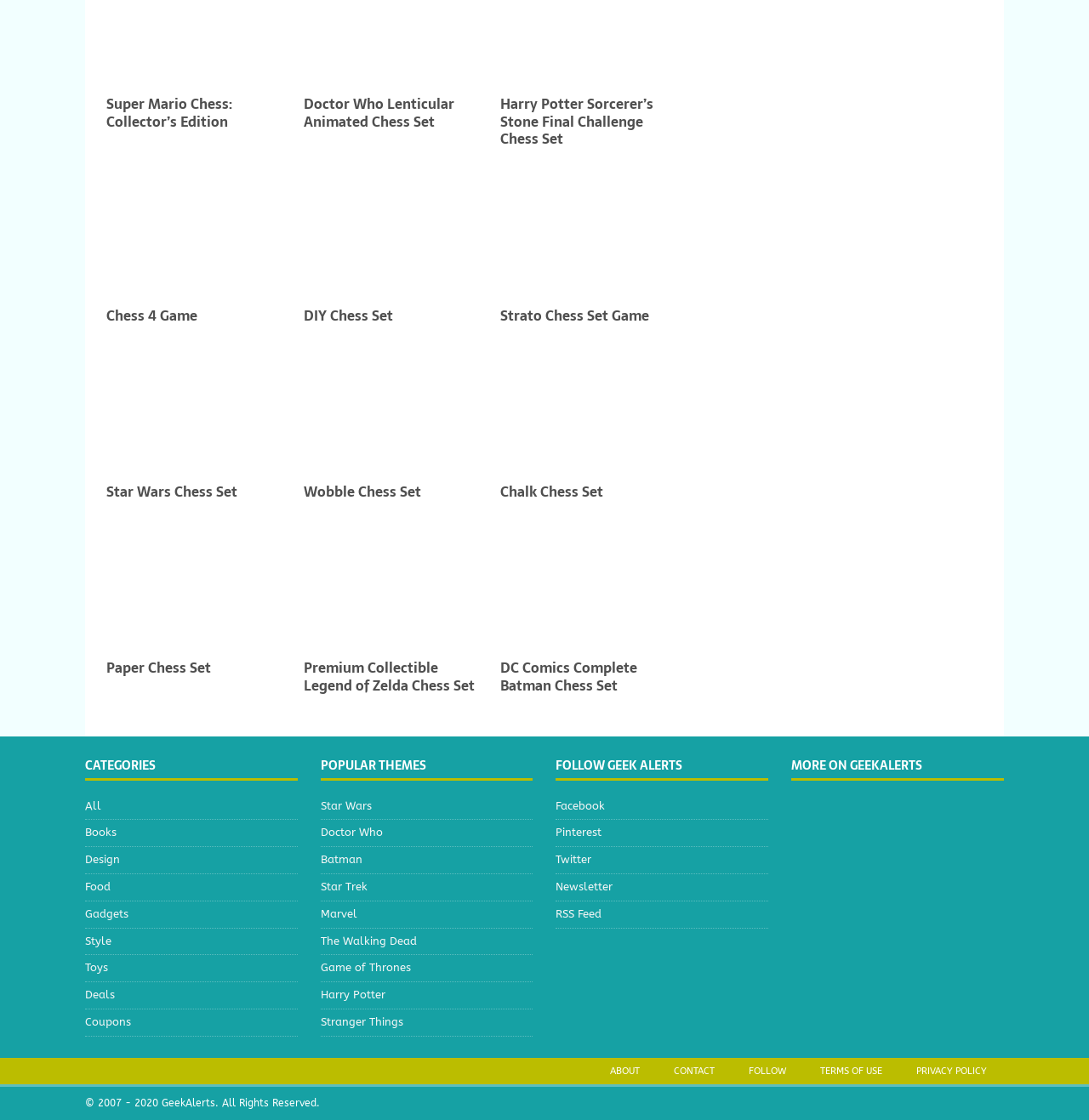Please specify the bounding box coordinates of the region to click in order to perform the following instruction: "Explore Star Wars Chess Set".

[0.098, 0.429, 0.218, 0.449]